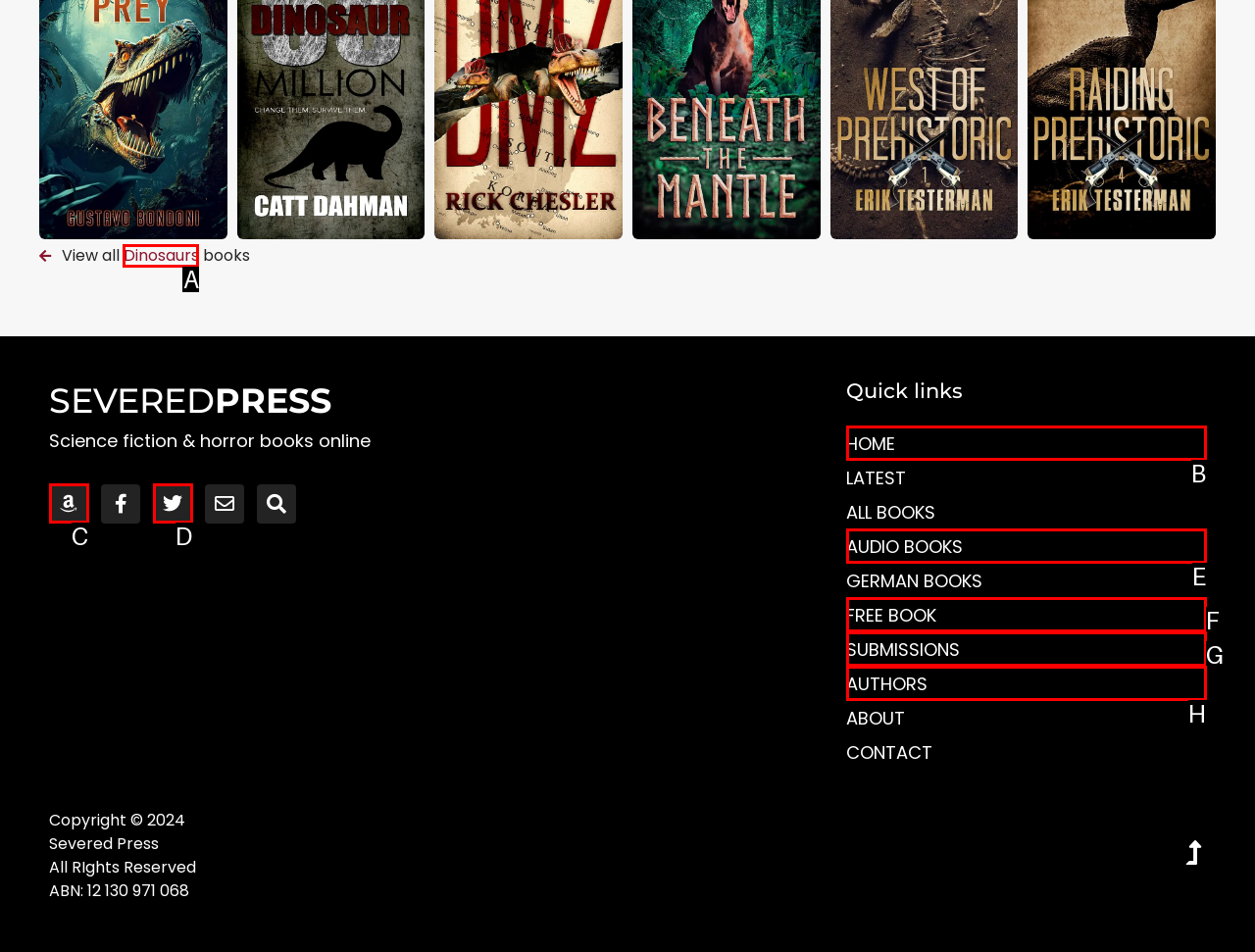Tell me which one HTML element best matches the description: Free Book
Answer with the option's letter from the given choices directly.

F